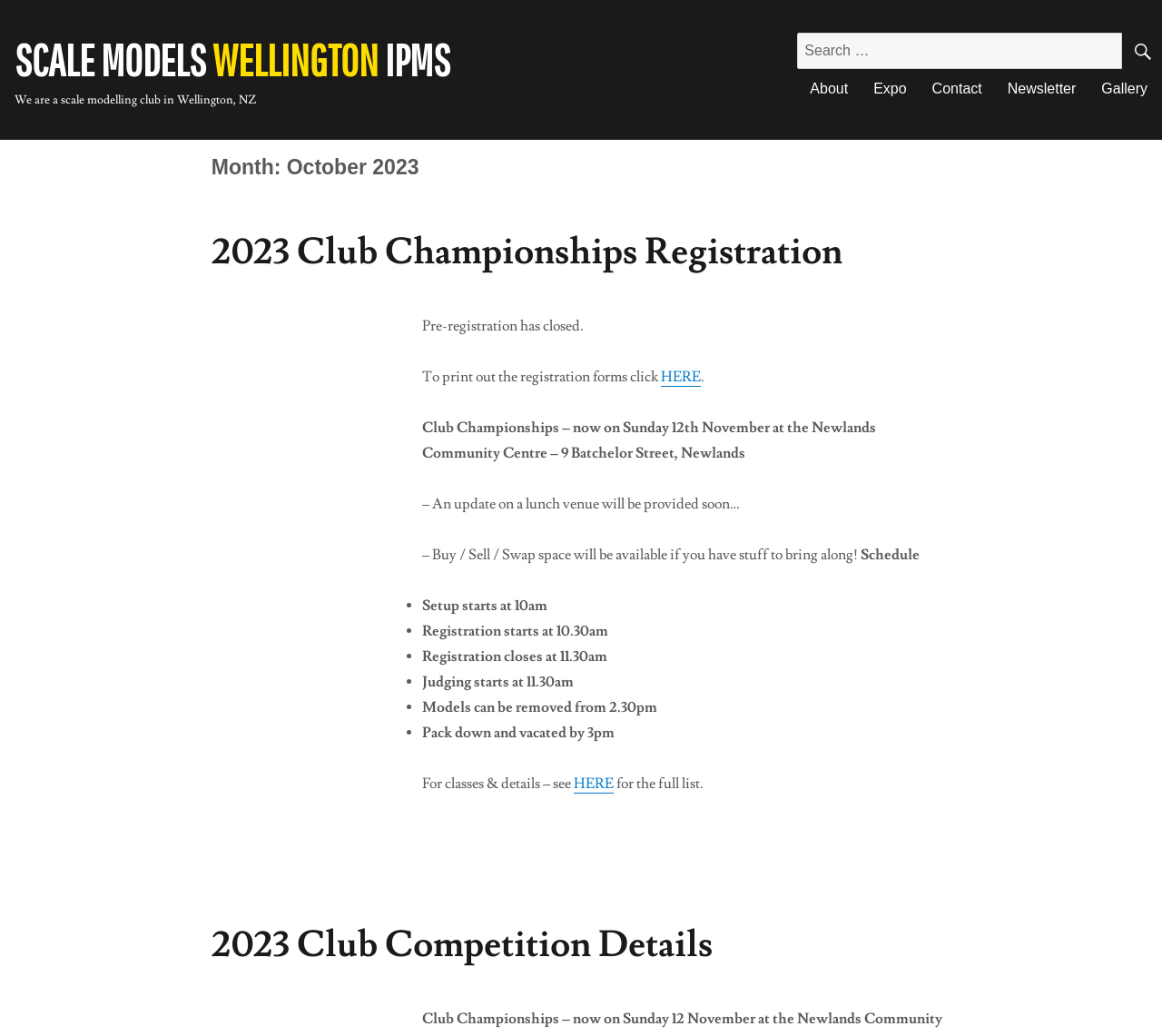Please specify the bounding box coordinates for the clickable region that will help you carry out the instruction: "Click HERE to print out the registration forms".

[0.569, 0.355, 0.603, 0.372]